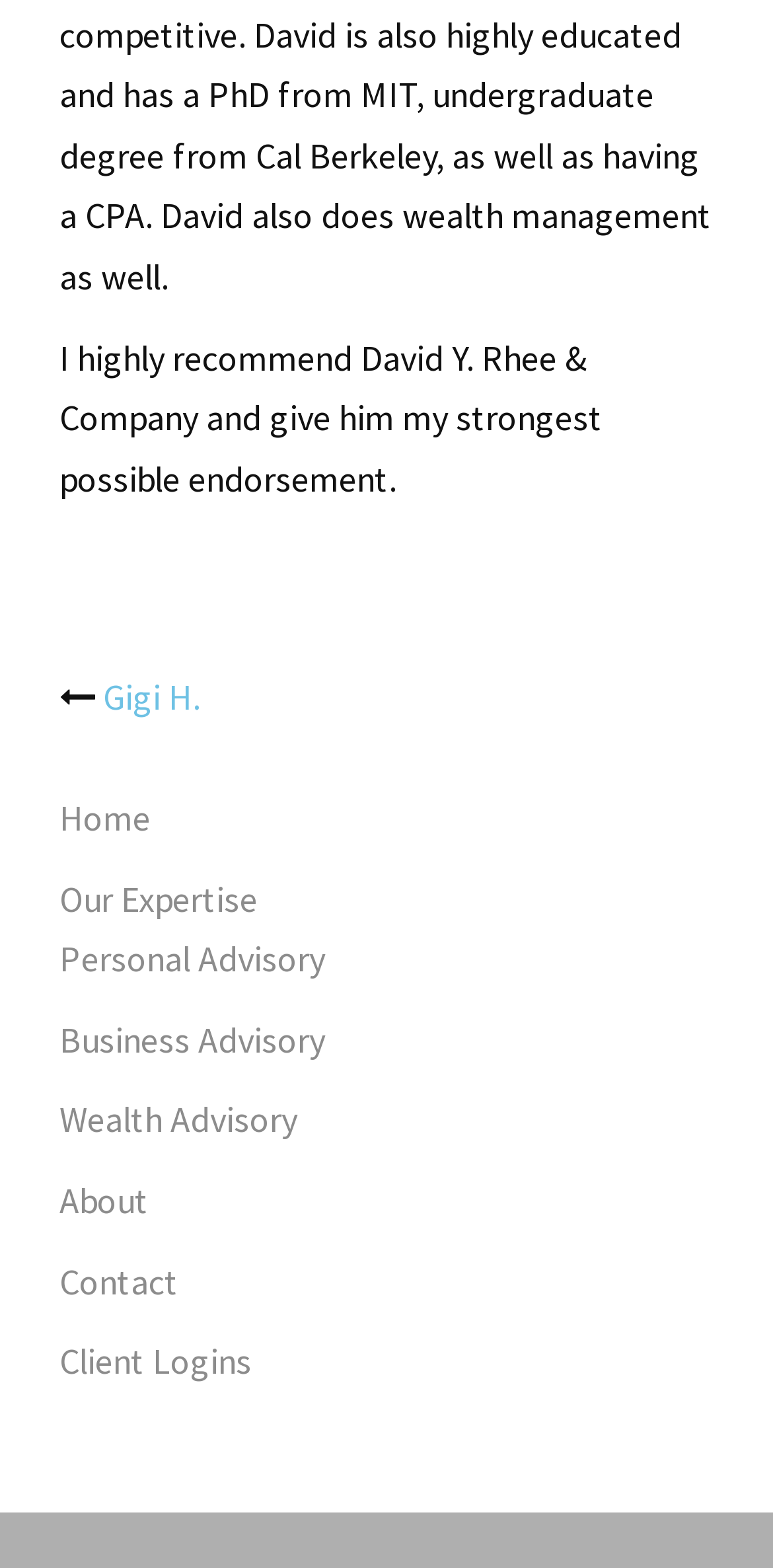Respond with a single word or phrase to the following question: What is the last link in the navigation section?

Client Logins